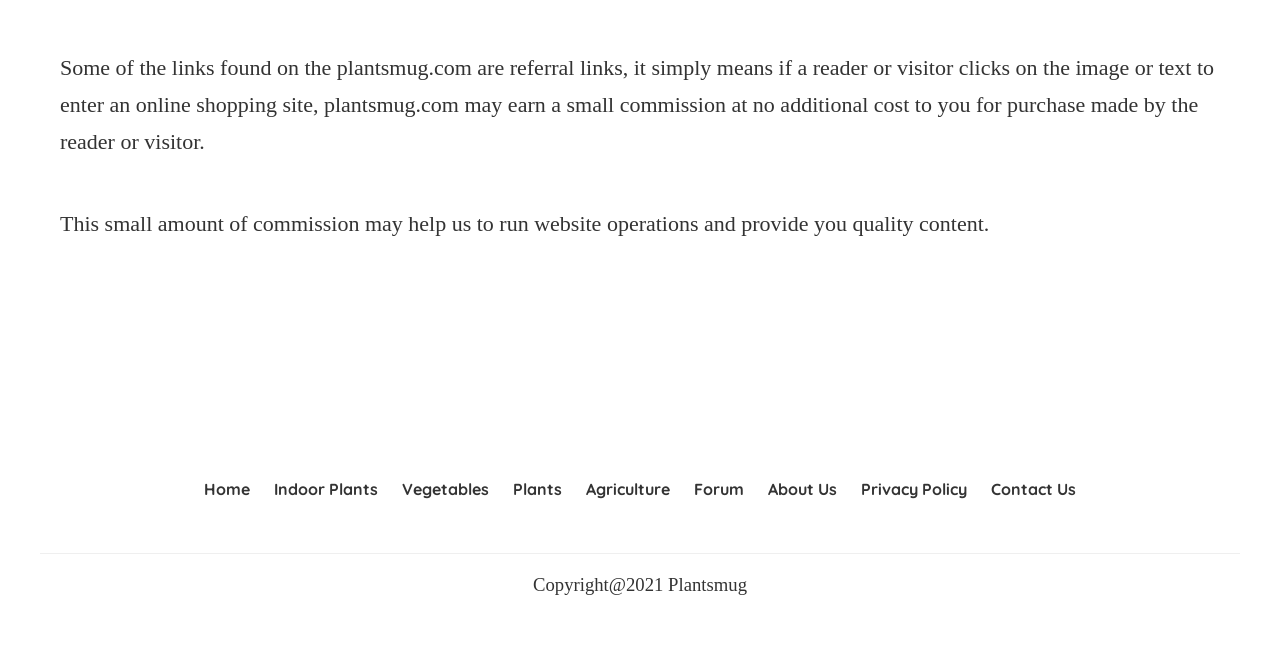Give the bounding box coordinates for the element described by: "Contact Us".

[0.765, 0.717, 0.85, 0.758]